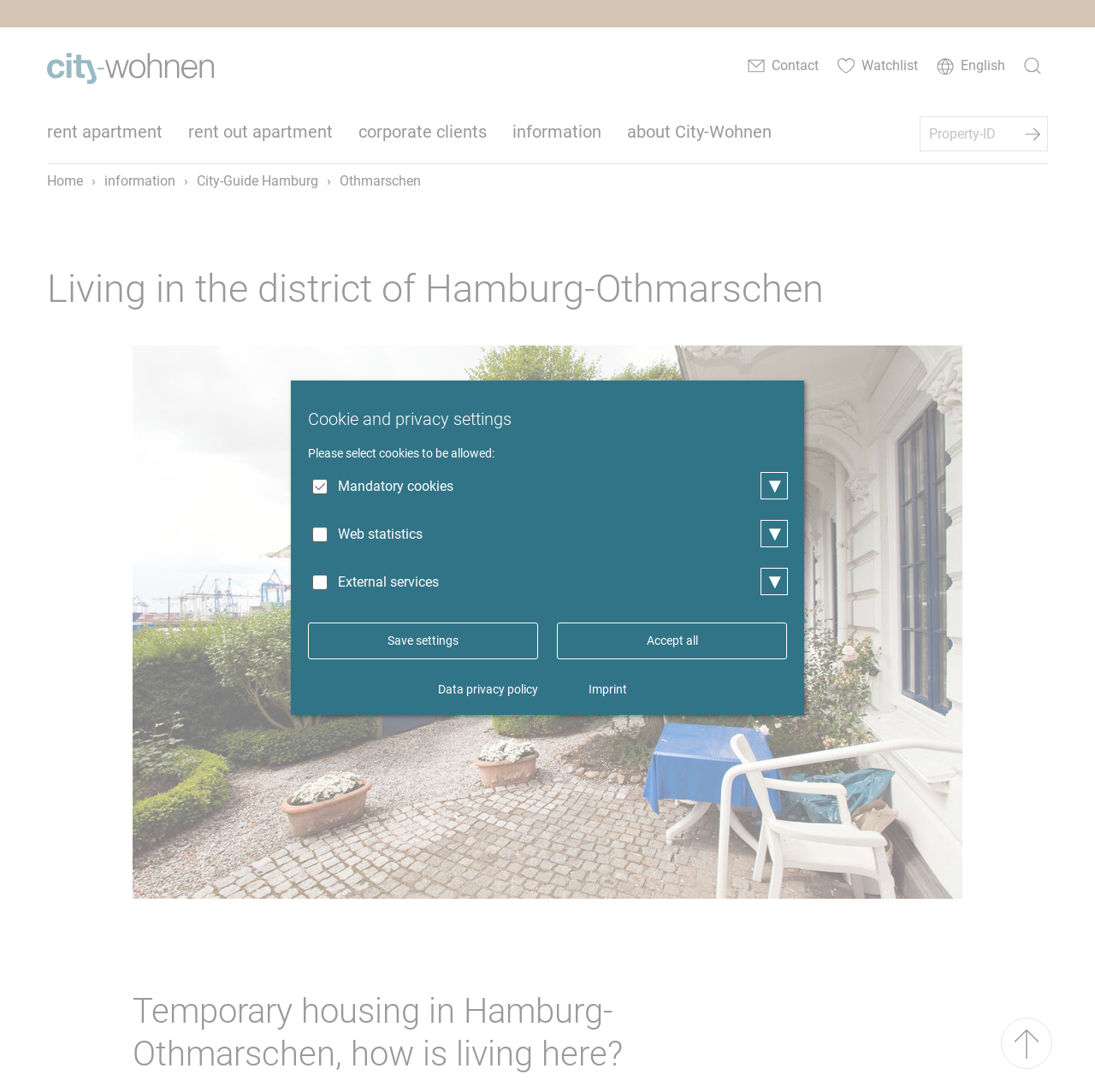How many checkboxes are there in the cookie and privacy settings section?
Based on the visual content, answer with a single word or a brief phrase.

5